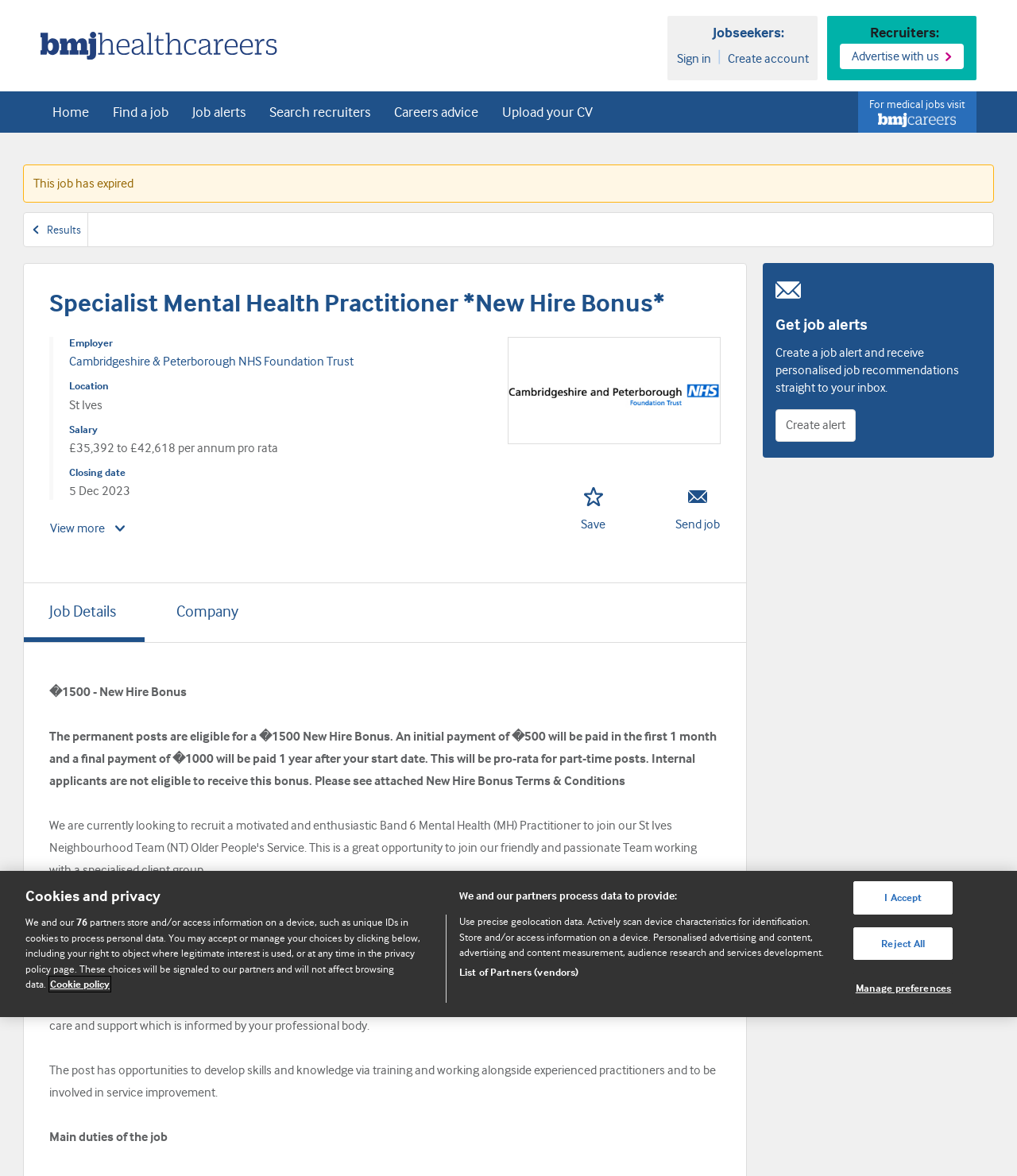Locate the bounding box coordinates of the area you need to click to fulfill this instruction: 'Click on 'Get A Quote''. The coordinates must be in the form of four float numbers ranging from 0 to 1: [left, top, right, bottom].

None